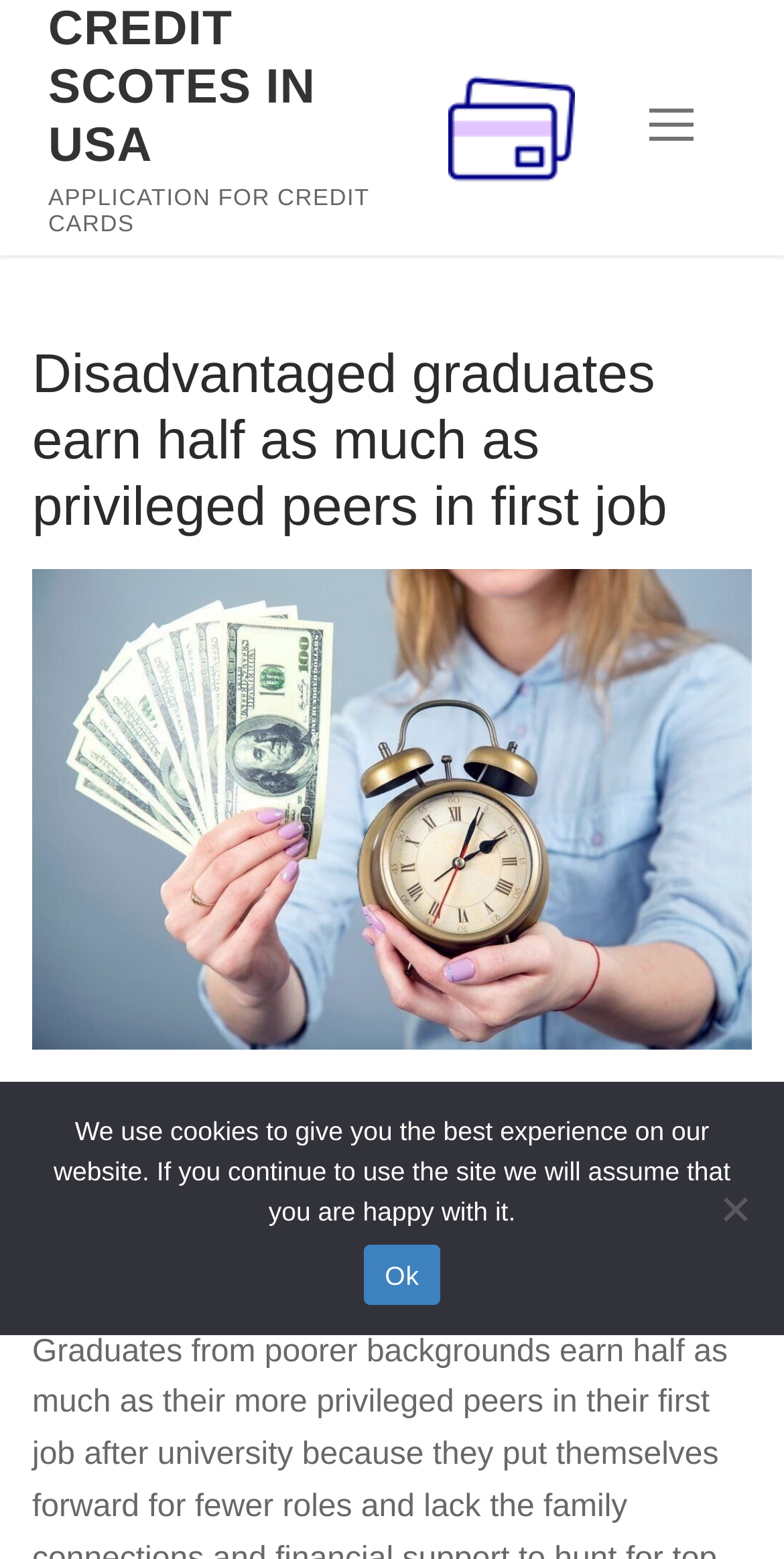Can you identify and provide the main heading of the webpage?

Disadvantaged graduates earn half as much as privileged peers in first job